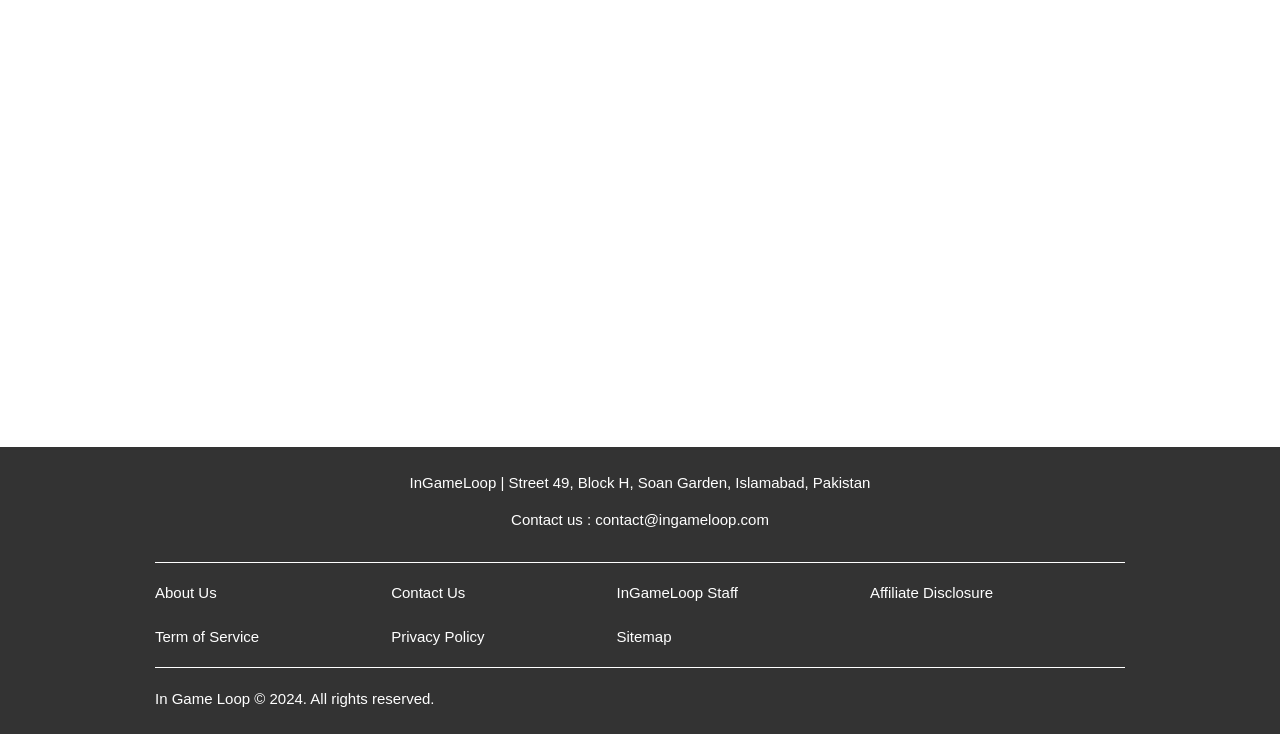Extract the bounding box coordinates of the UI element described: "Sitemap". Provide the coordinates in the format [left, top, right, bottom] with values ranging from 0 to 1.

[0.482, 0.856, 0.525, 0.879]